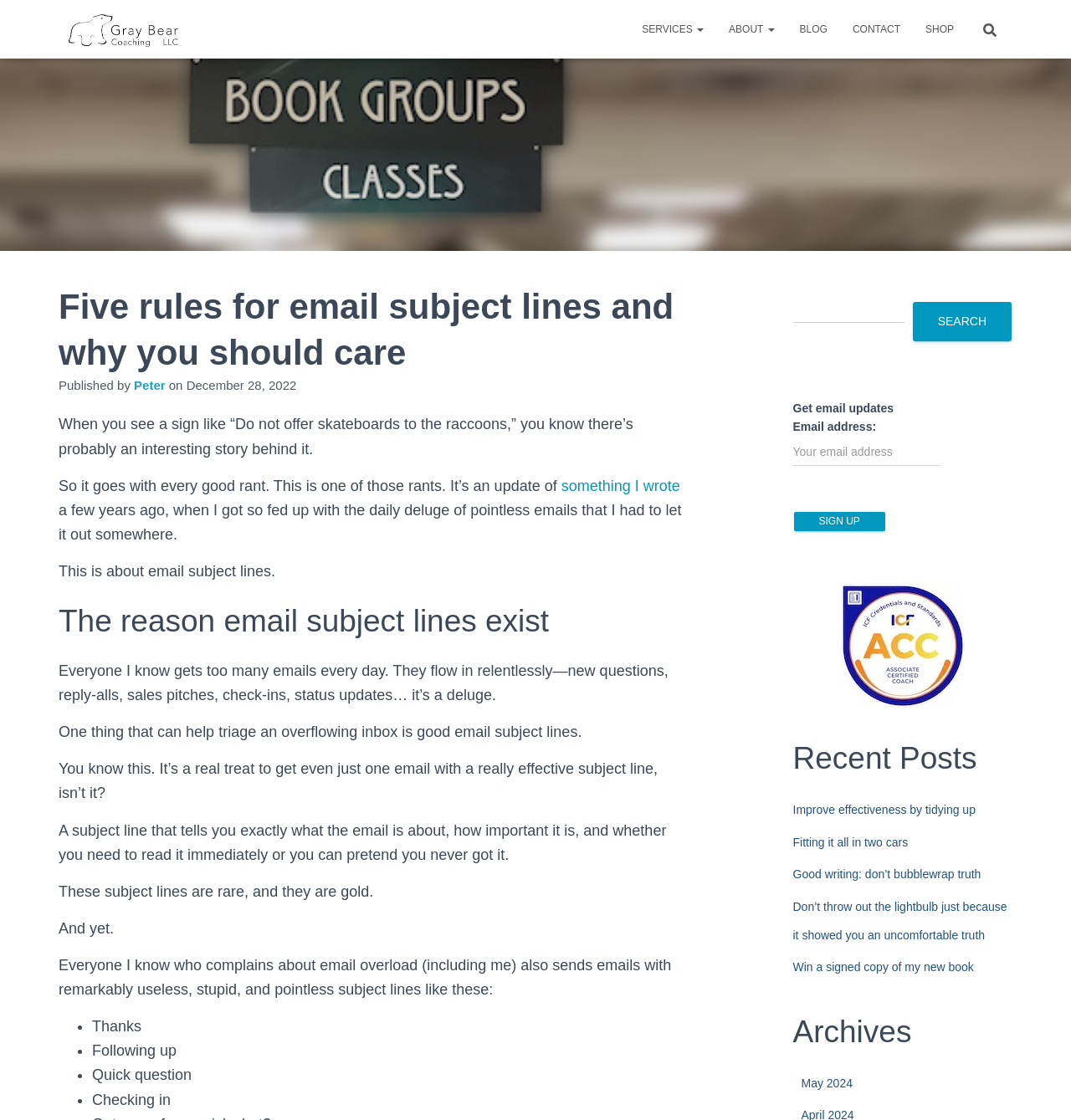What is the certification badge displayed on the webpage?
Look at the screenshot and give a one-word or phrase answer.

ACC level certification badge from International Coaching Federation